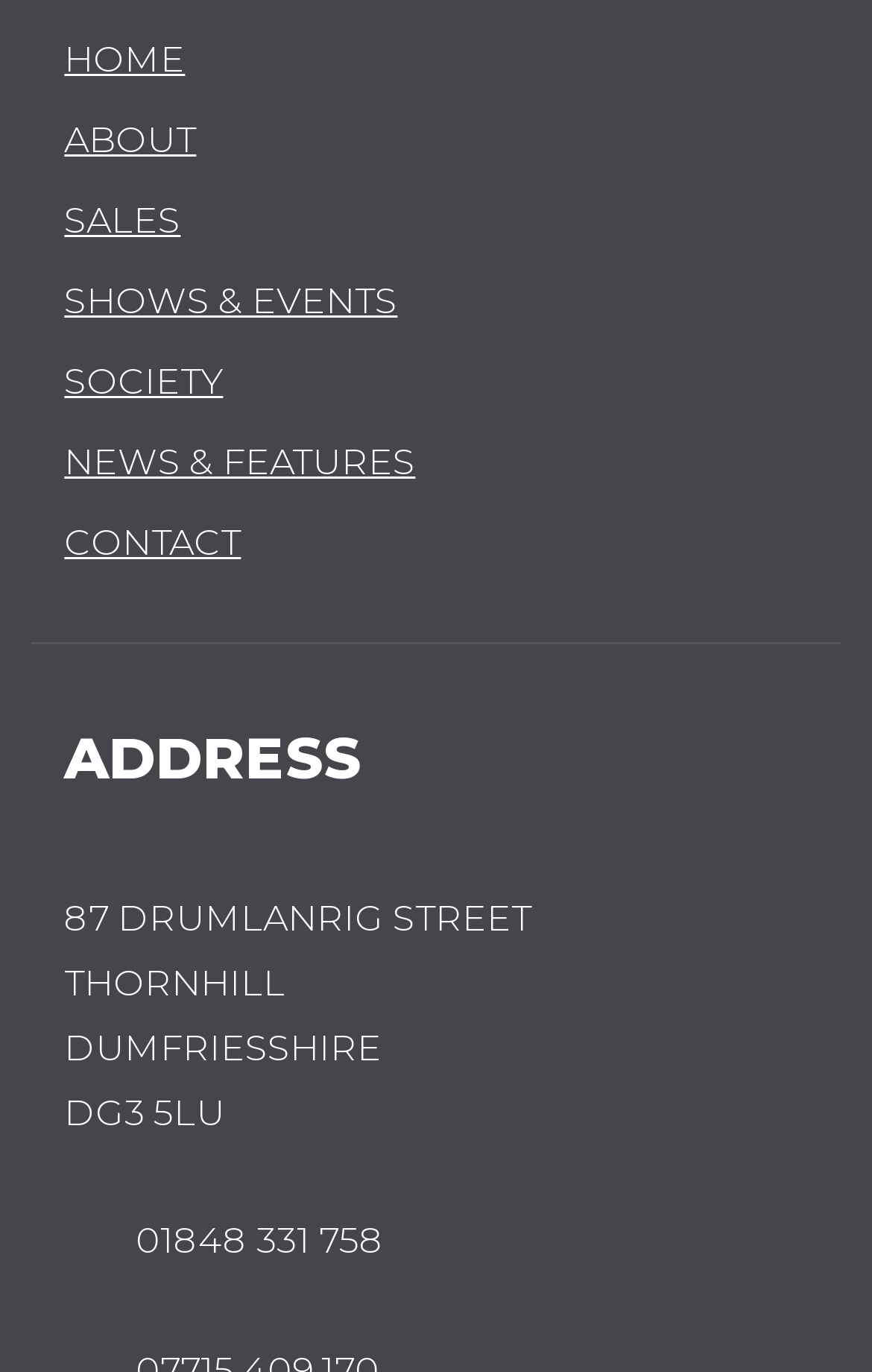What is the icon above the phone number?
Please provide a single word or phrase based on the screenshot.

Phone